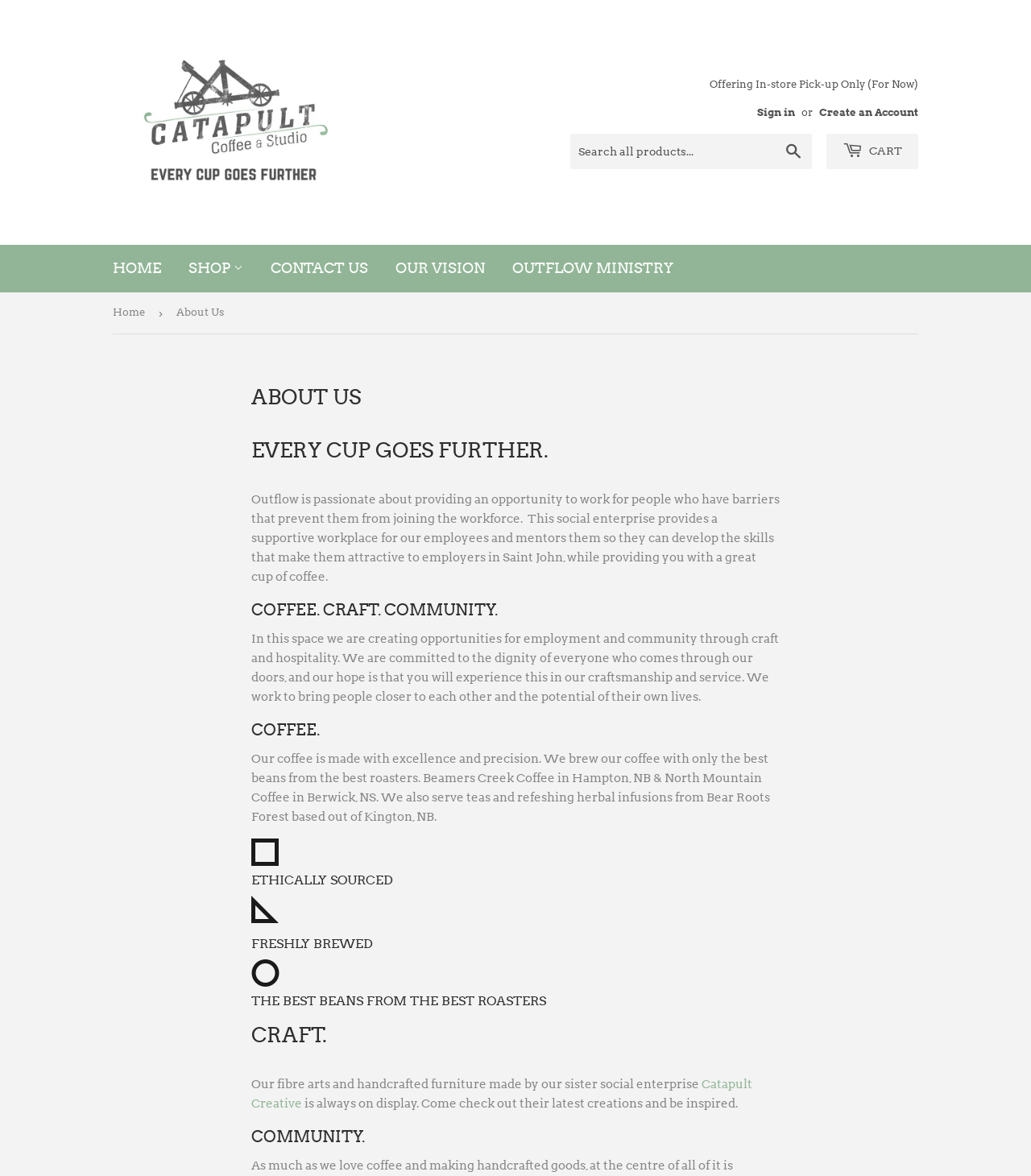What is the name of the coffee shop?
Refer to the image and give a detailed response to the question.

I found the name of the coffee shop by looking at the top-left corner of the webpage, where it says 'Catapult Coffee & Studio' in a logo format.